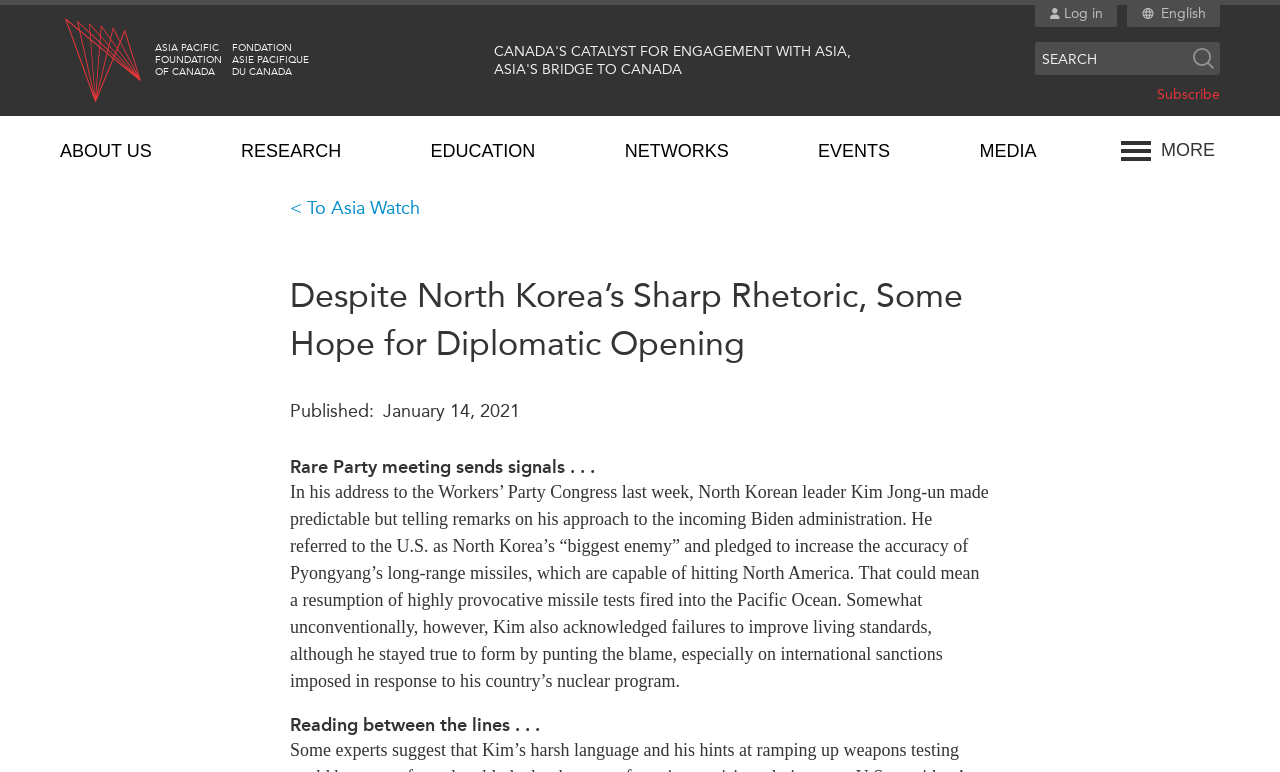Given the description of the UI element: "Reports & Policy Briefs", predict the bounding box coordinates in the form of [left, top, right, bottom], with each value being a float between 0 and 1.

[0.763, 0.419, 0.875, 0.445]